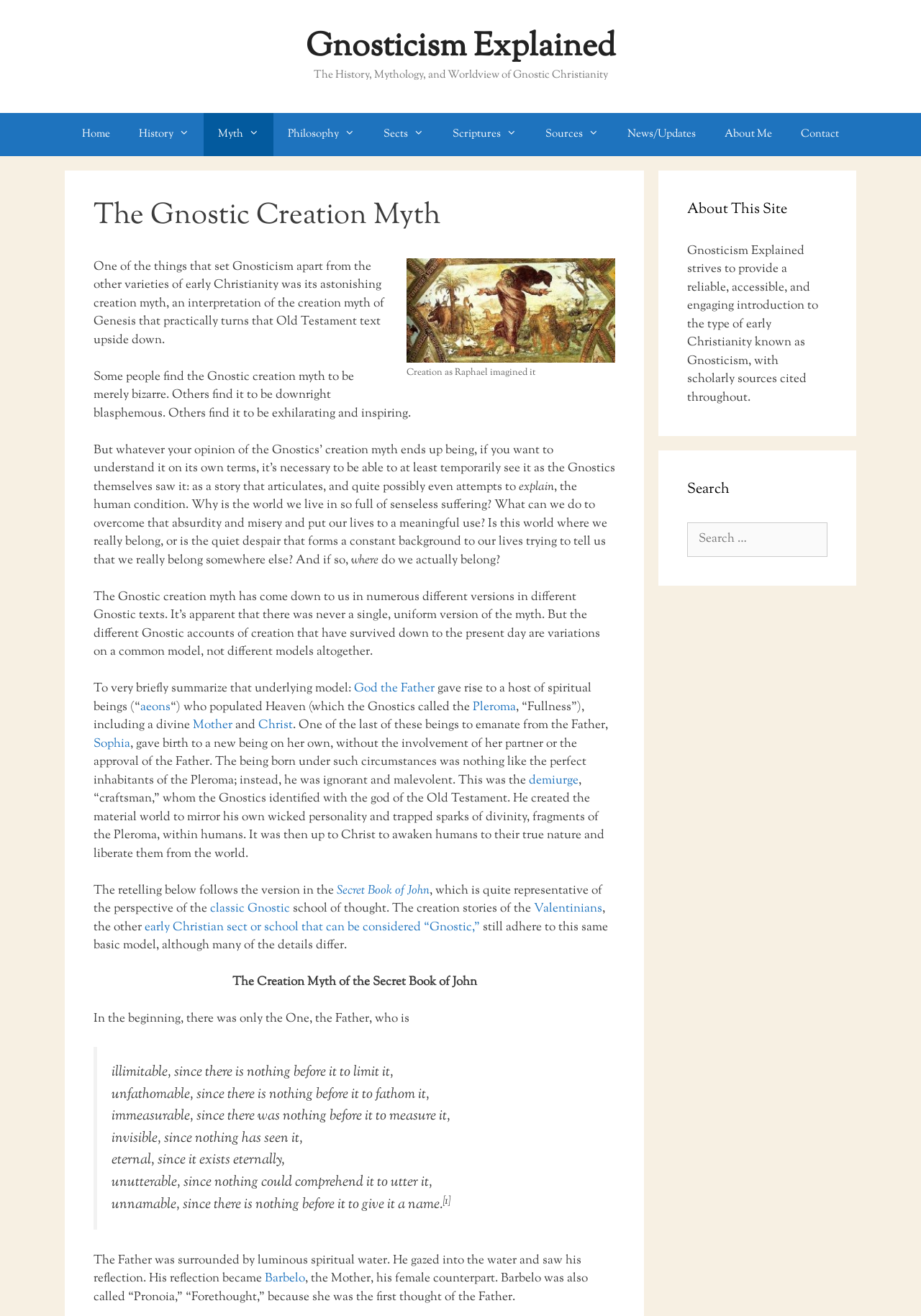Identify the bounding box coordinates of the region that should be clicked to execute the following instruction: "Explore the 'Secret Book of John'".

[0.366, 0.67, 0.466, 0.683]